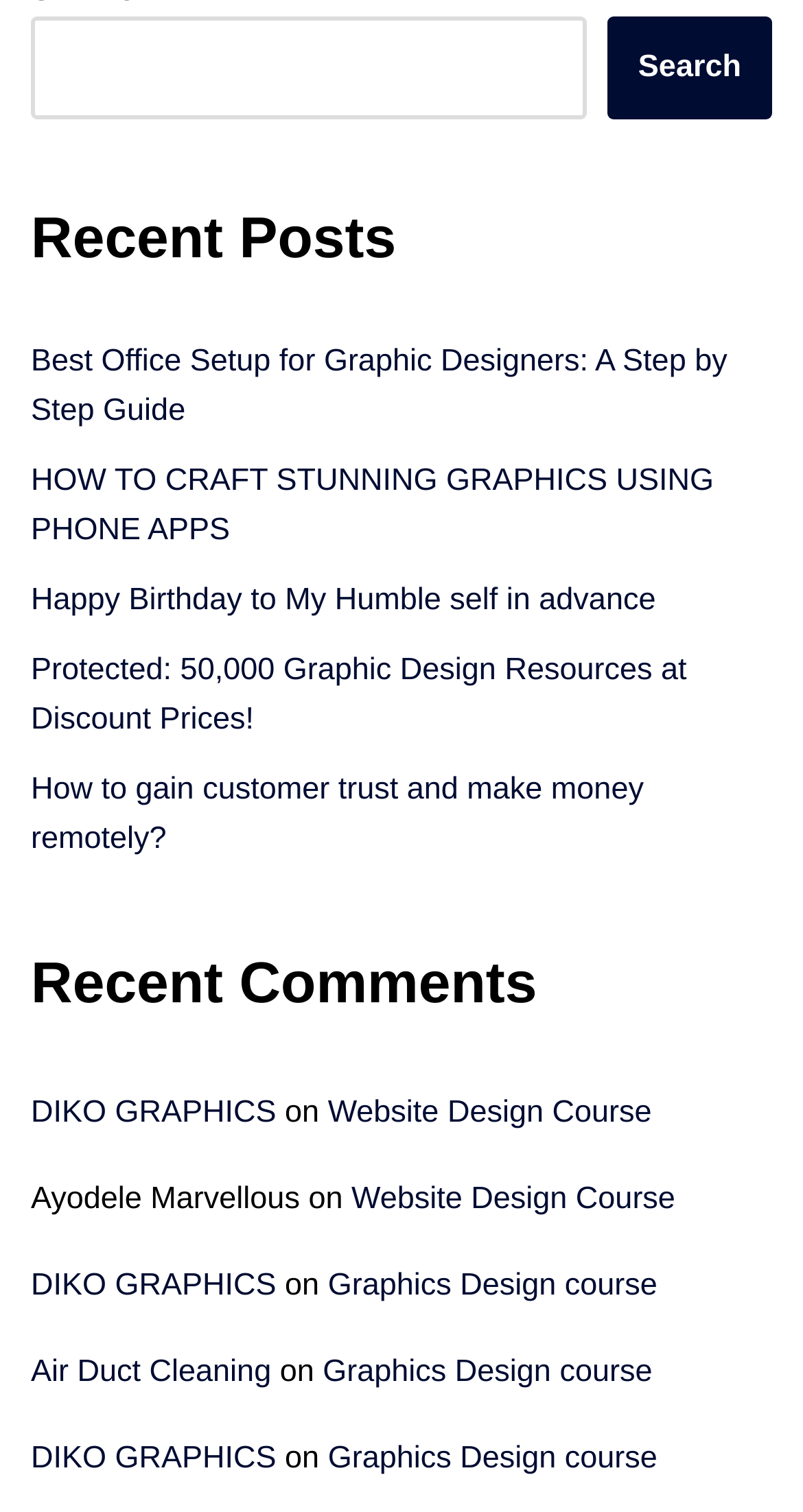How many recent posts are listed?
Can you give a detailed and elaborate answer to the question?

I counted the number of links under the 'Recent Posts' heading, and there are 6 links.